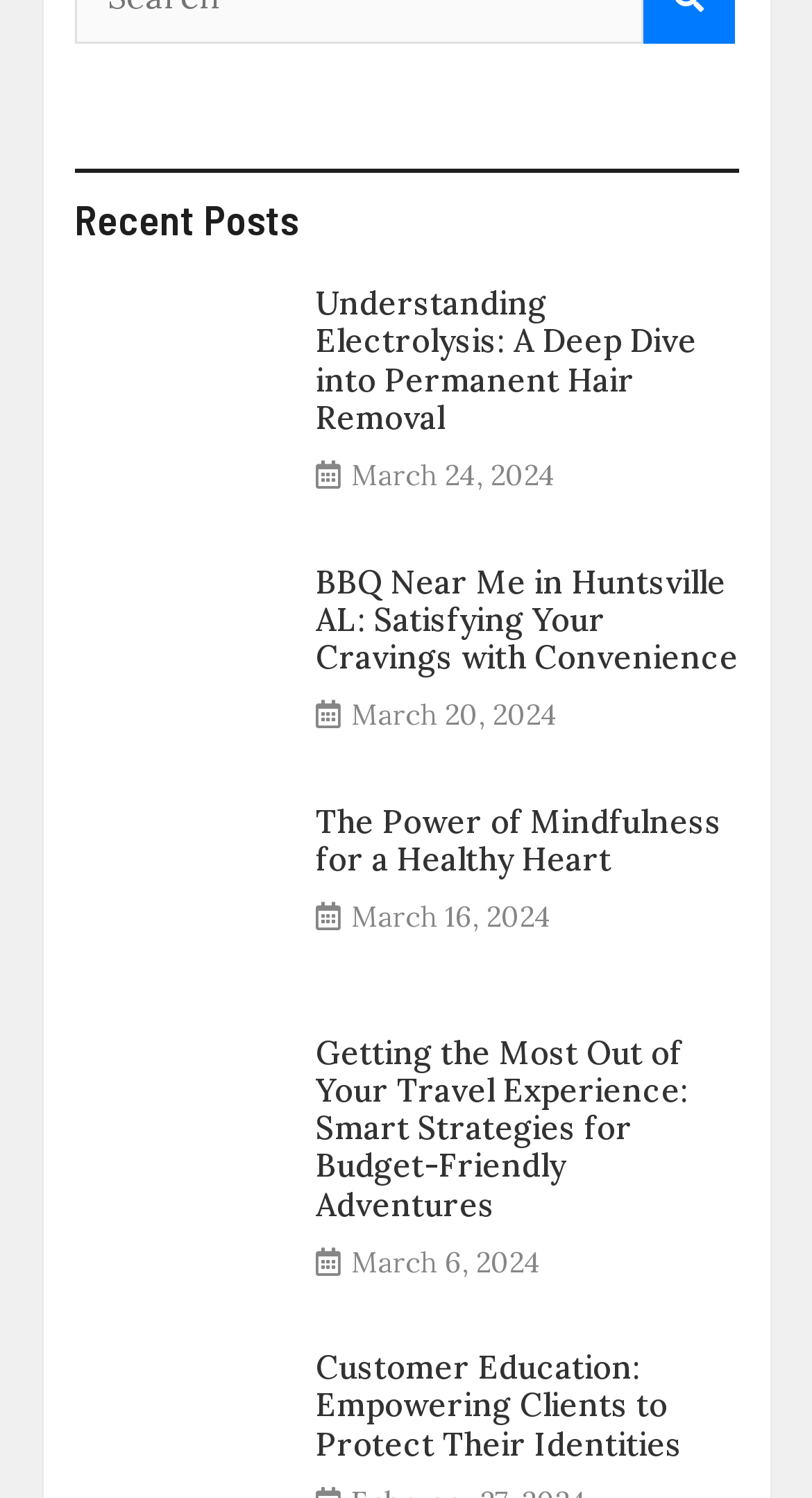Please locate the bounding box coordinates of the element that needs to be clicked to achieve the following instruction: "explore the article about BBQ near me". The coordinates should be four float numbers between 0 and 1, i.e., [left, top, right, bottom].

[0.388, 0.376, 0.909, 0.452]